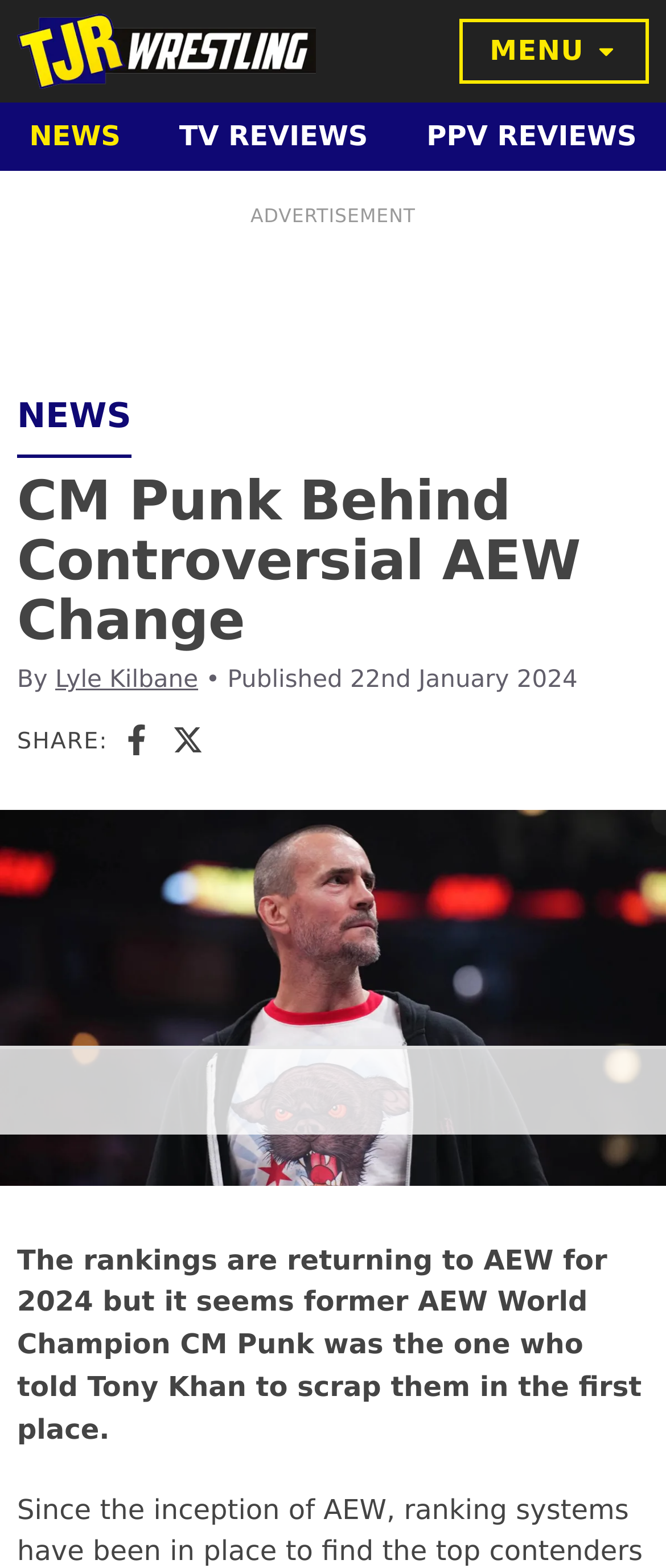Give a succinct answer to this question in a single word or phrase: 
When was the article published?

22nd January 2024